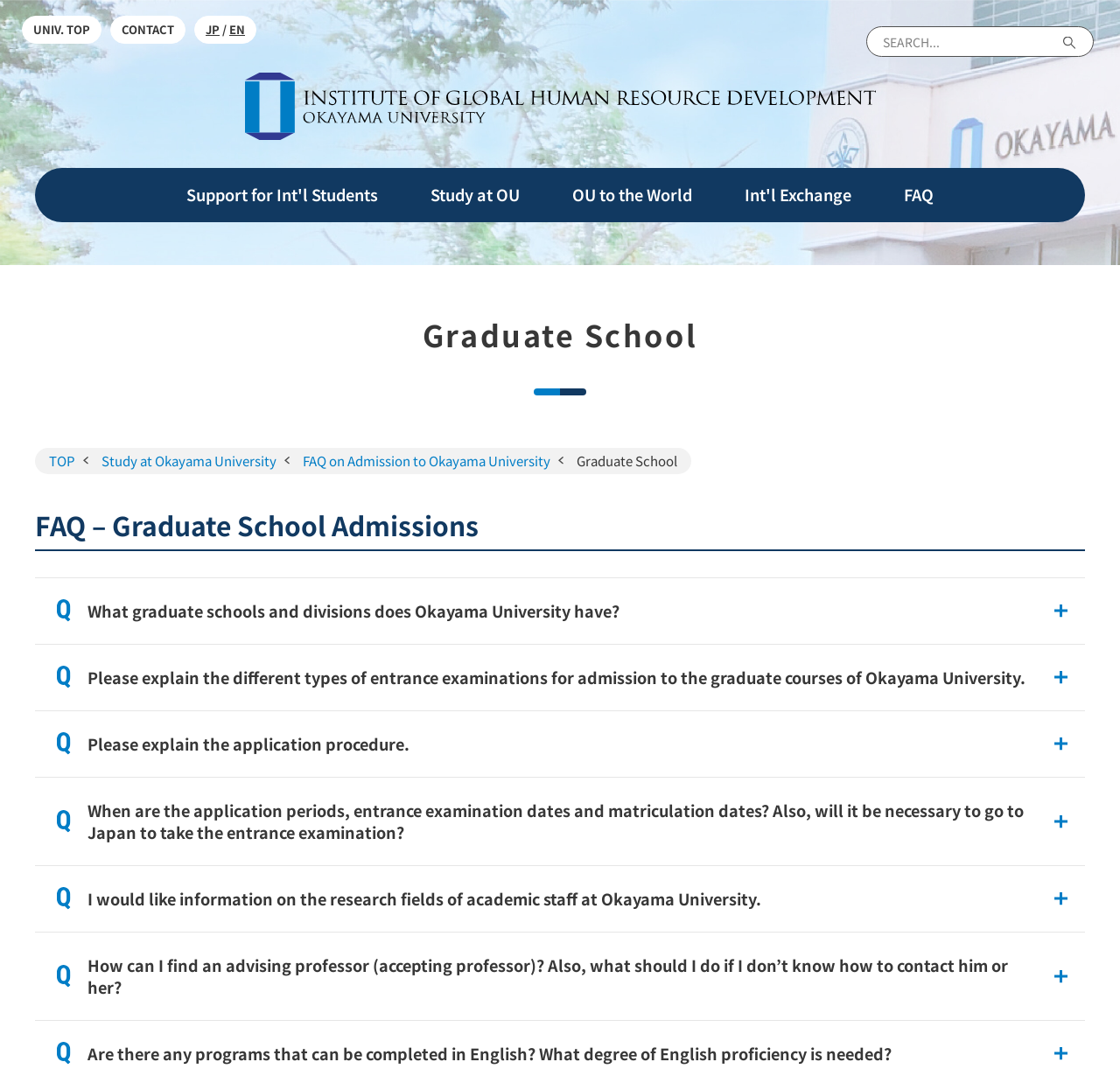Can you determine the main header of this webpage?

INSTITUTE OF GLOBAL HUMAN RESOURCE DEVELOPMENT. OKAYAMA UNIVERSITY